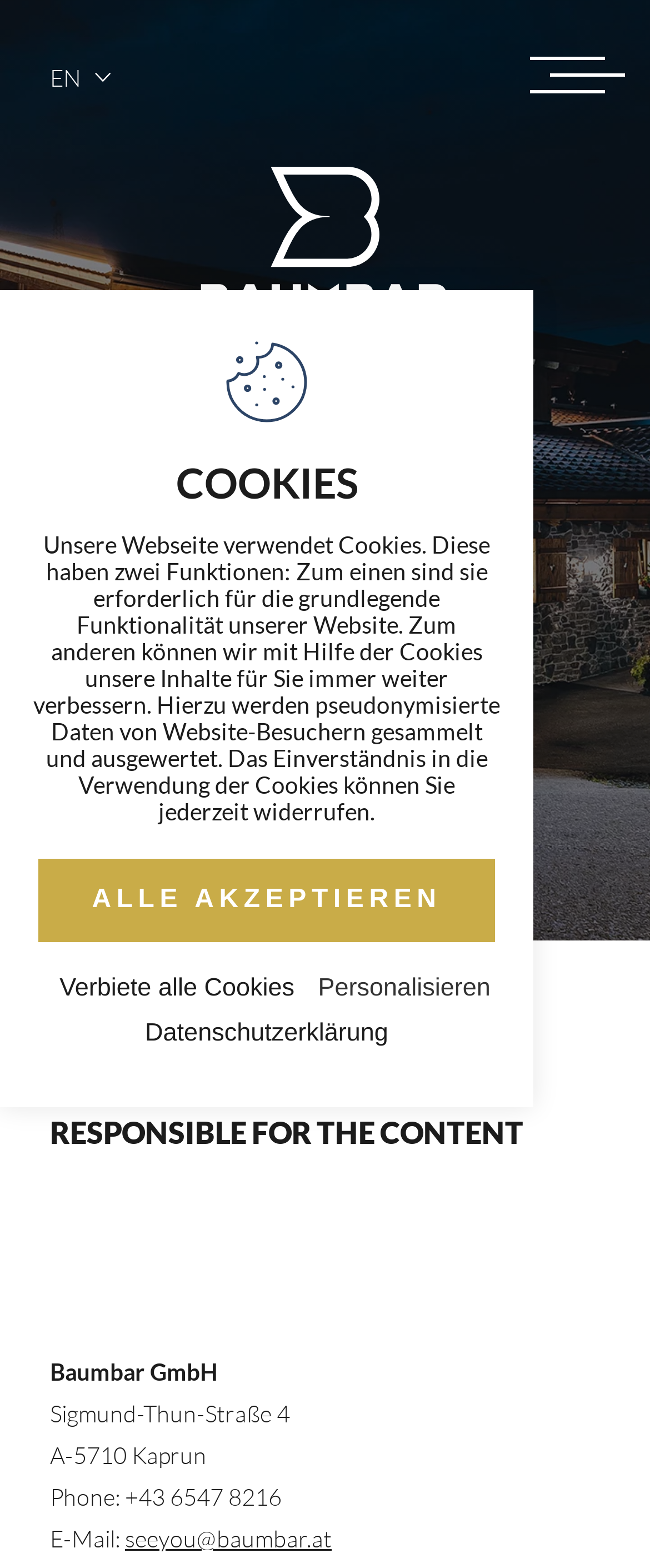Write a detailed summary of the webpage, including text, images, and layout.

The webpage is about the imprint of the Baumbar, a company that provides information about its responsible content creators, contact details, and cookie usage policy. 

At the top of the page, there is a heading "TRANSLATIONS OF THIS PAGE" followed by a static text "EN" and an image. Below this section, there is a large image that occupies most of the top half of the page, showing the exterior view of the Baumbar in summer at night.

On the lower half of the page, there is a heading "IMPRINT" followed by a subheading "RESPONSIBLE FOR THE CONTENT". Under this subheading, there are several lines of static text providing the company's name, address, phone number, and email address.

Below the company's contact information, there is a paragraph of static text explaining the website's cookie usage policy. This text is followed by four buttons: "ALLE AKZEPTIEREN", "Verbiete alle Cookies", "Personalisieren", and "Datenschutzerklärung", which allow users to manage their cookie preferences.

There are a total of five images on the page, including the large exterior view of the Baumbar, three small images, and one image with no description. The page also contains several headings, static text, and buttons, all of which are positioned in a clear and organized manner.